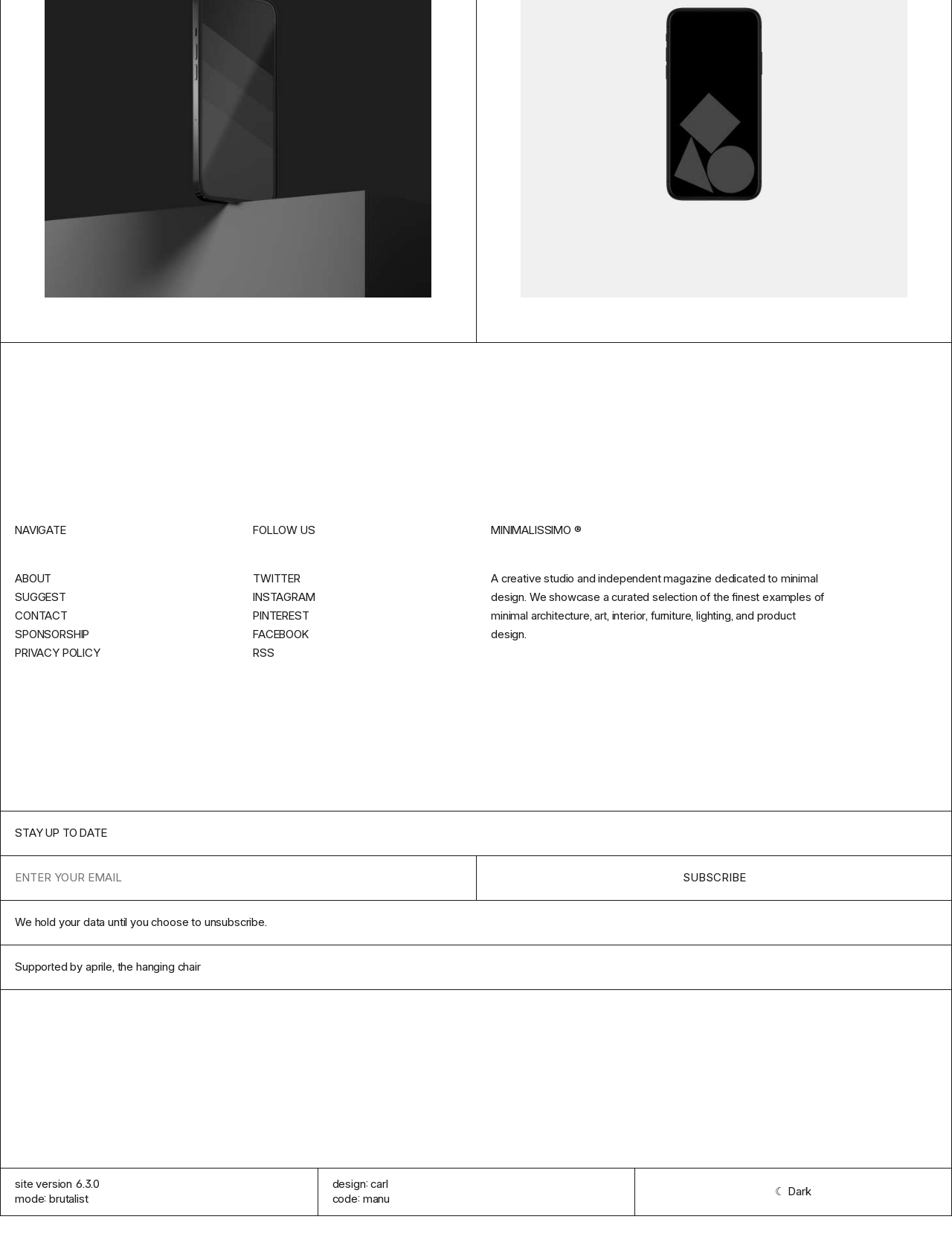Please provide a comprehensive answer to the question based on the screenshot: What is the name of the creative studio and independent magazine?

The name of the creative studio and independent magazine can be found in the heading element with the text 'MINIMALISSIMO ®', which is located at the top of the webpage.